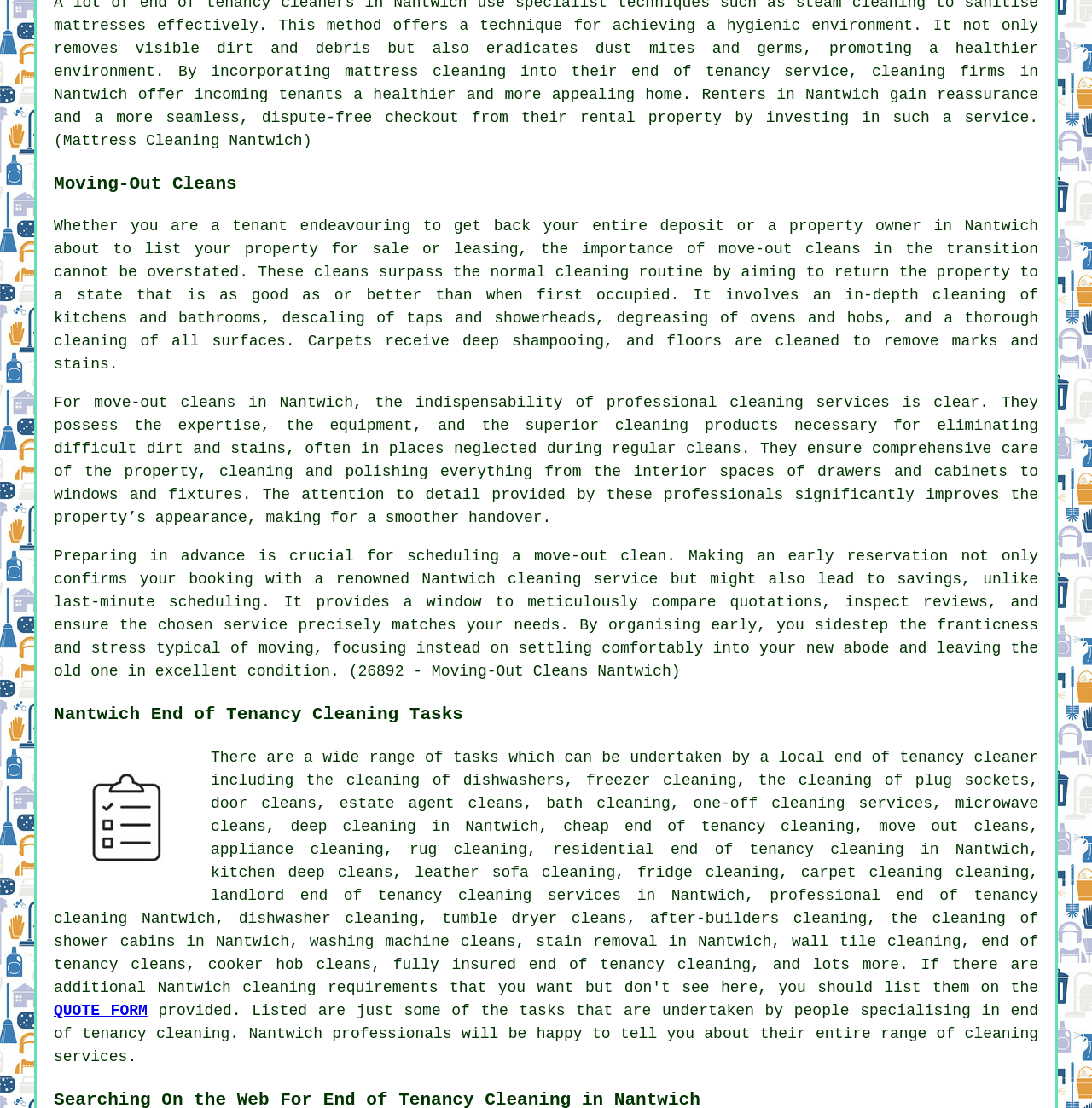Find the bounding box coordinates for the HTML element specified by: "cleaning services".

[0.049, 0.925, 0.951, 0.961]